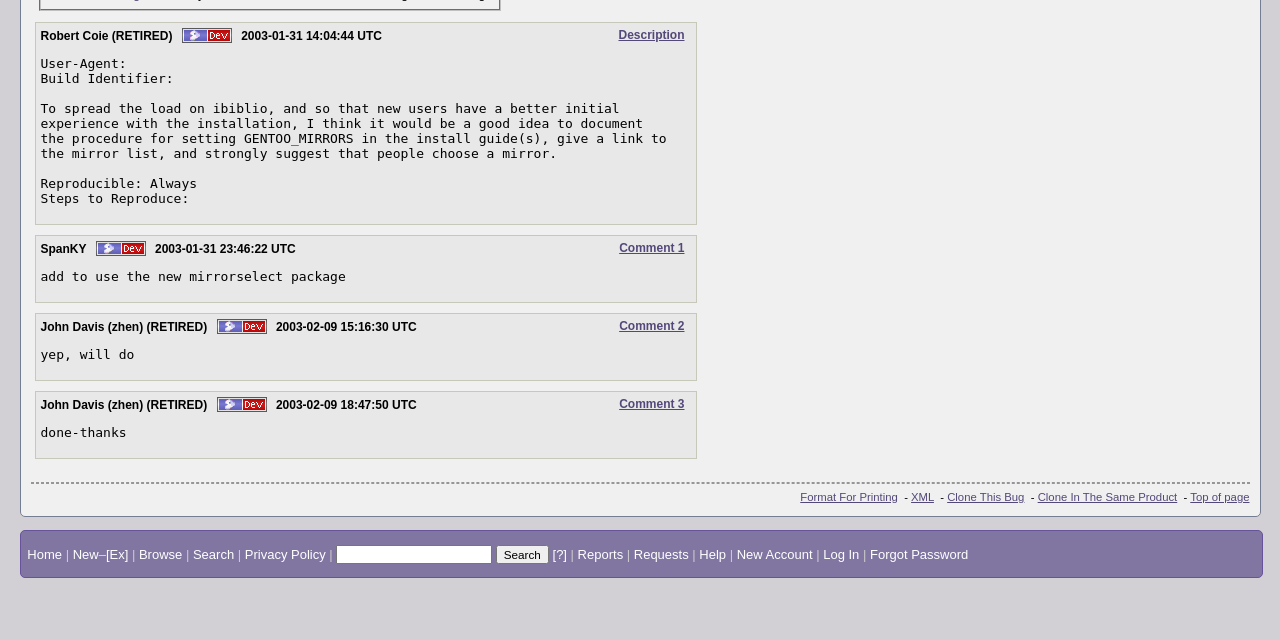Identify and provide the bounding box for the element described by: "Comment 1".

[0.484, 0.377, 0.535, 0.399]